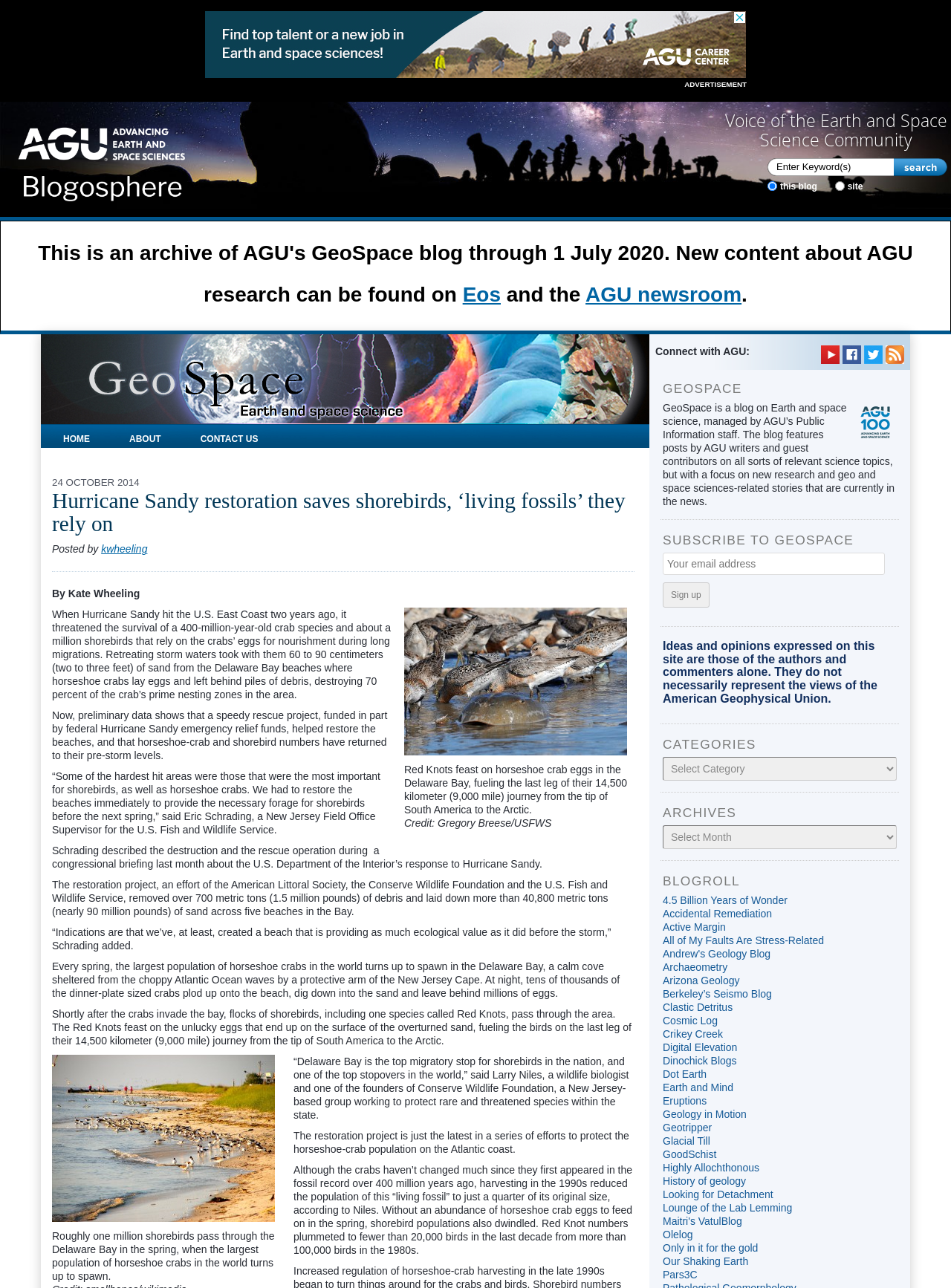Provide an in-depth caption for the contents of the webpage.

This webpage is about the restoration of beaches and the recovery of horseshoe crab and shorebird populations after Hurricane Sandy. The page is divided into several sections, with a prominent image of Red Knots feasting on horseshoe crab eggs at the top.

In the top-left corner, there is a logo of AGU Blogosphere, with a search bar and a few links to other sections of the website. Below this, there is a heading that reads "GeoSpace" and a brief description of the blog.

The main content of the page is a news article about the restoration project, which is funded in part by federal Hurricane Sandy emergency relief funds. The article describes how the project helped restore the beaches and how horseshoe crab and shorebird numbers have returned to their pre-storm levels. There are several paragraphs of text, with quotes from experts and details about the project's efforts.

On the right-hand side of the page, there are several links to other blogs and websites, as well as a section for subscribing to the GeoSpace blog. There are also headings for categories, archives, and blogroll, with links to other related topics.

At the bottom of the page, there is a section with links to other blogs and websites, including "4.5 Billion Years of Wonder", "Accidental Remediation", and "Active Margin", among others.

Overall, the webpage is well-organized and easy to navigate, with a clear focus on the topic of beach restoration and wildlife conservation.